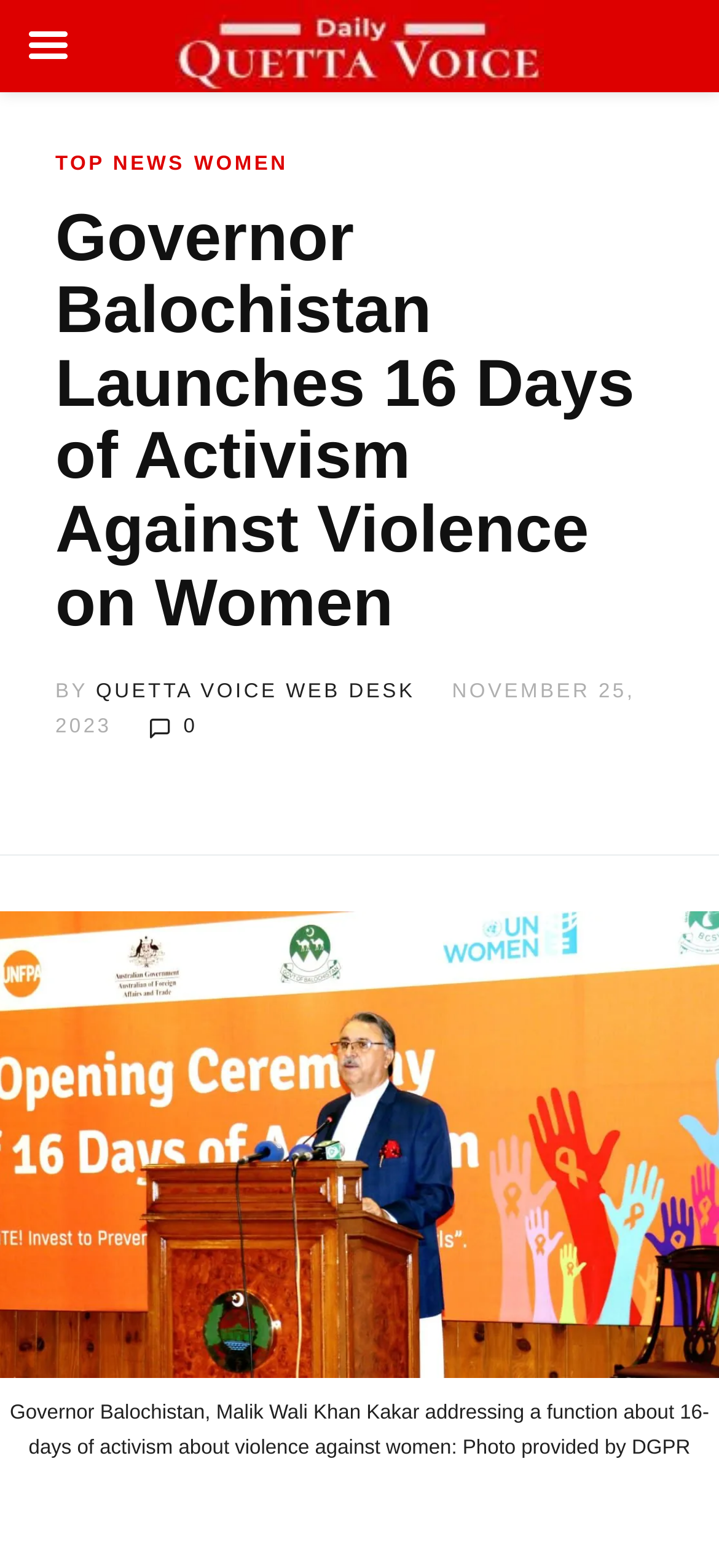Use a single word or phrase to answer this question: 
What is the name of the person addressing a function in the news article?

Malik Wali Khan Kakar